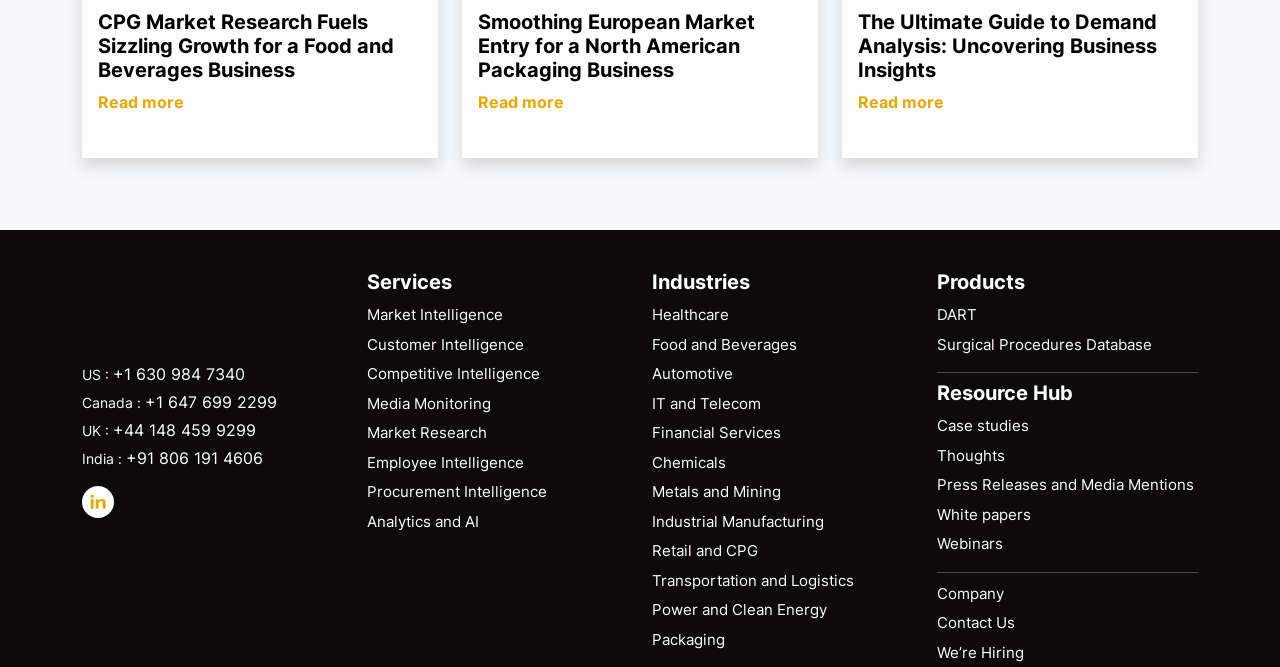Determine the bounding box coordinates of the area to click in order to meet this instruction: "View Case studies".

[0.732, 0.624, 0.804, 0.652]